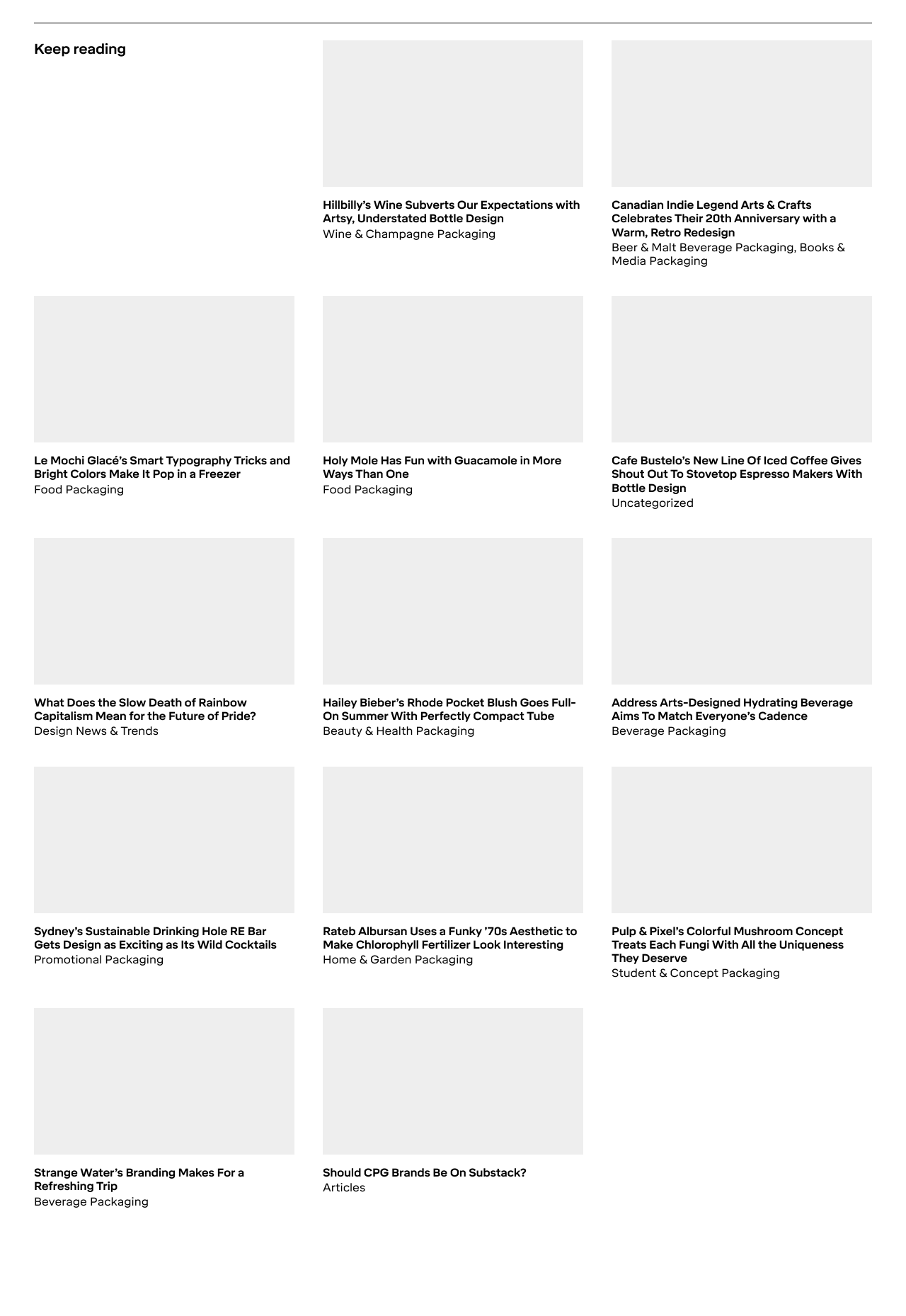What type of products are featured on this webpage? Analyze the screenshot and reply with just one word or a short phrase.

Packaging designs